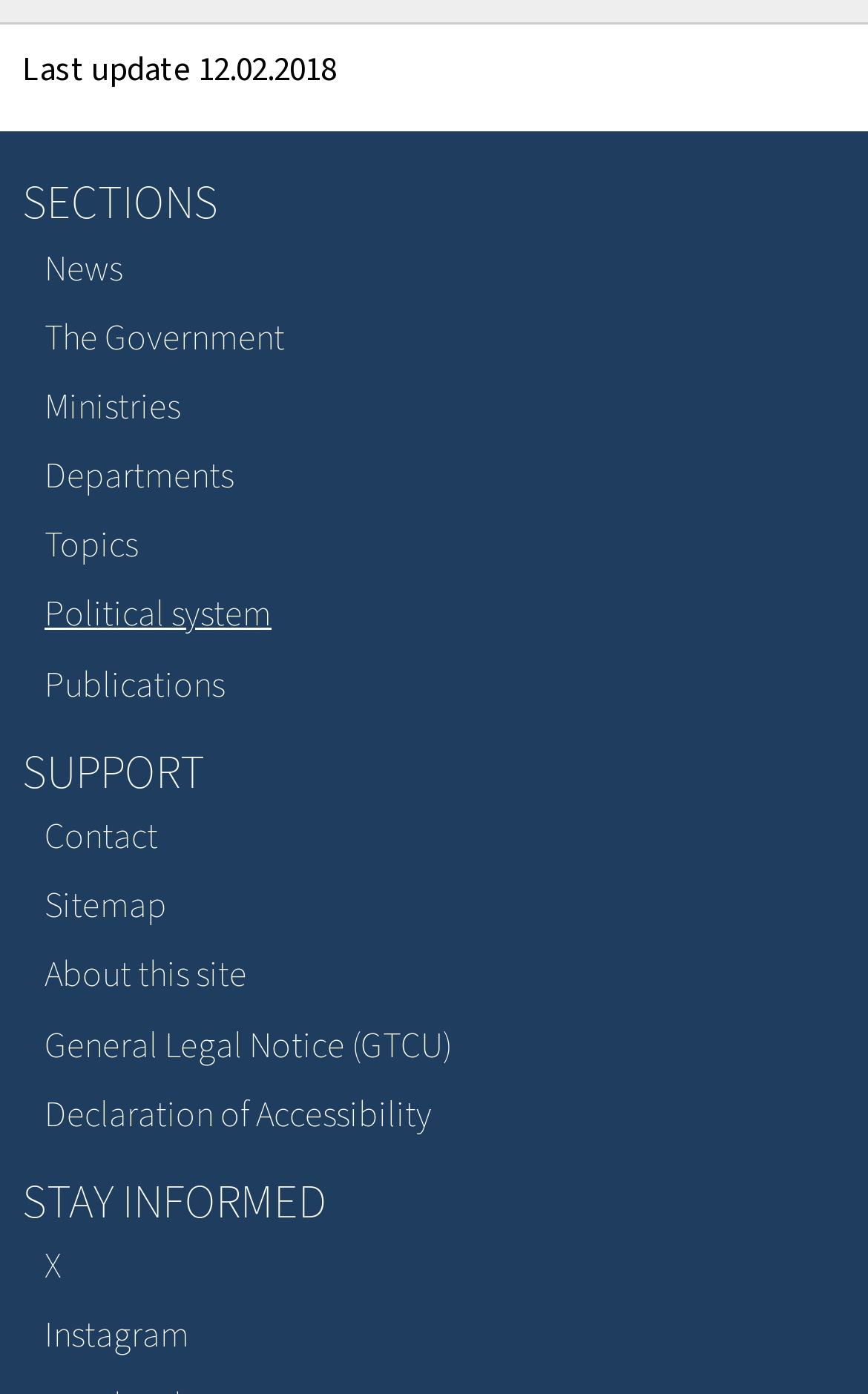What is the first link under the 'Navigation menu'?
Using the image as a reference, answer the question with a short word or phrase.

News